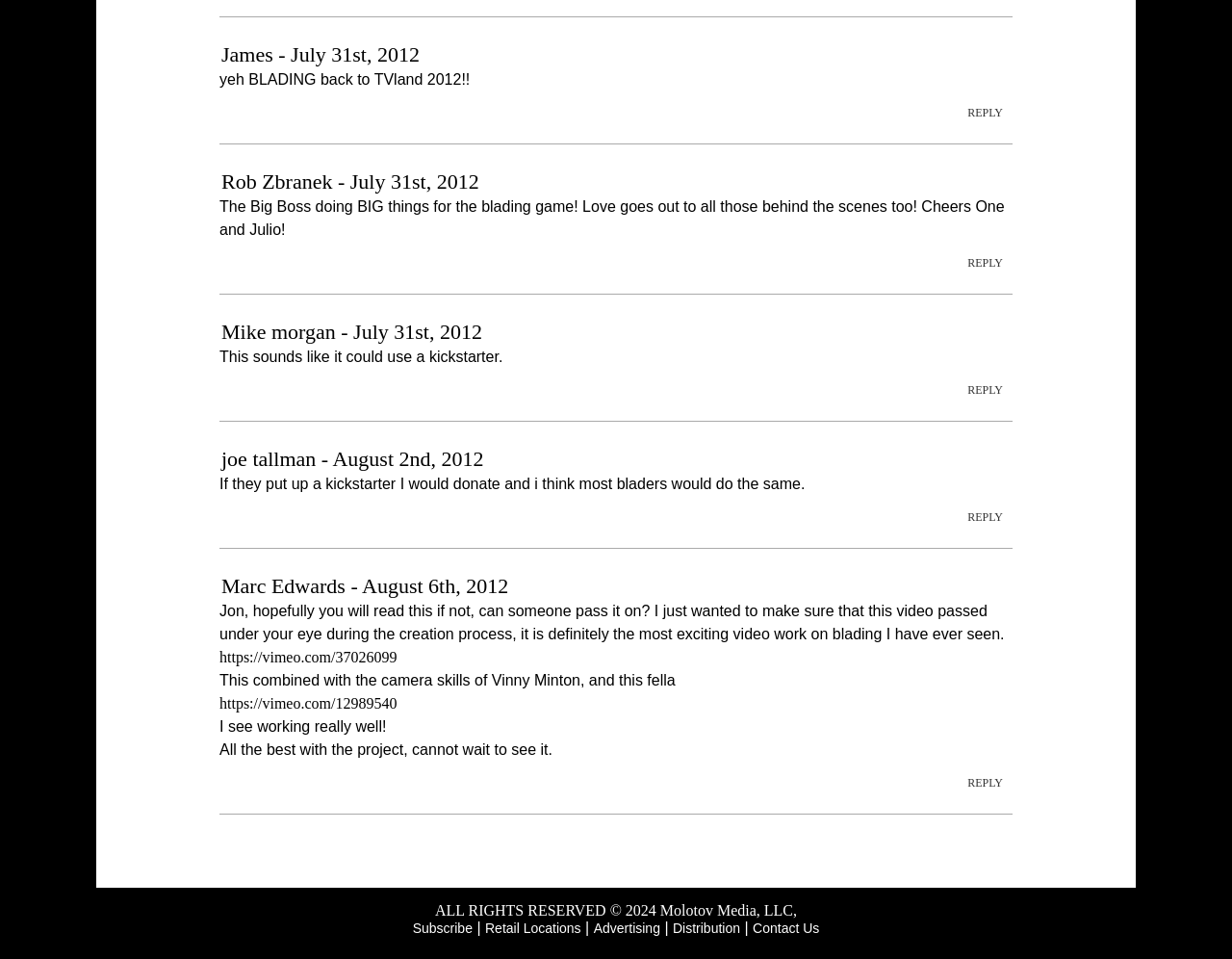Provide the bounding box coordinates of the HTML element this sentence describes: "Retail Locations". The bounding box coordinates consist of four float numbers between 0 and 1, i.e., [left, top, right, bottom].

[0.394, 0.968, 0.472, 0.984]